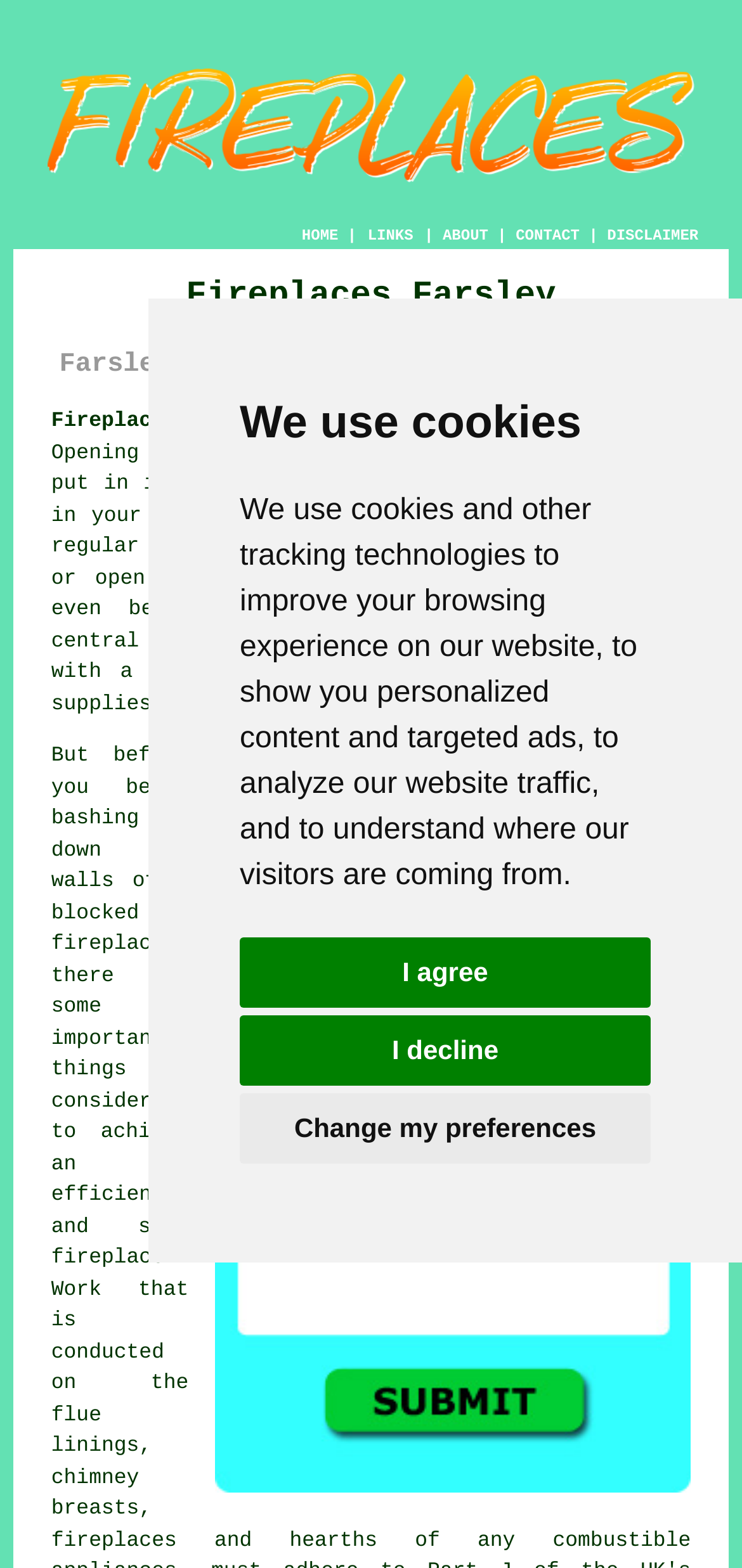Determine the bounding box coordinates for the HTML element described here: "name="query" placeholder="Search"".

None